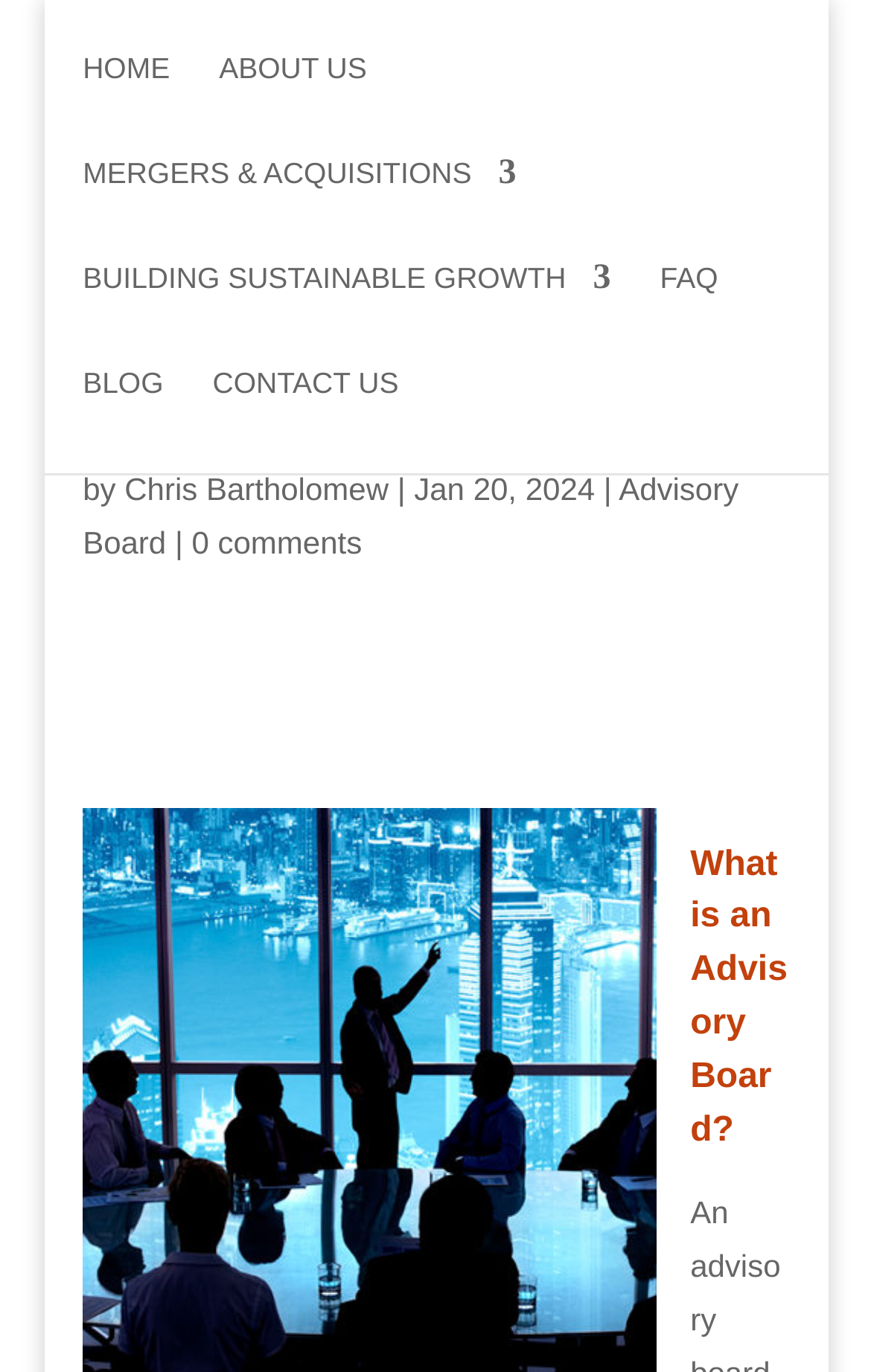How many navigation links are there?
From the details in the image, answer the question comprehensively.

I counted the number of links in the top navigation bar, which are 'HOME', 'ABOUT US', 'MERGERS & ACQUISITIONS 3', 'BUILDING SUSTAINABLE GROWTH 3', 'FAQ', 'BLOG', and 'CONTACT US'.